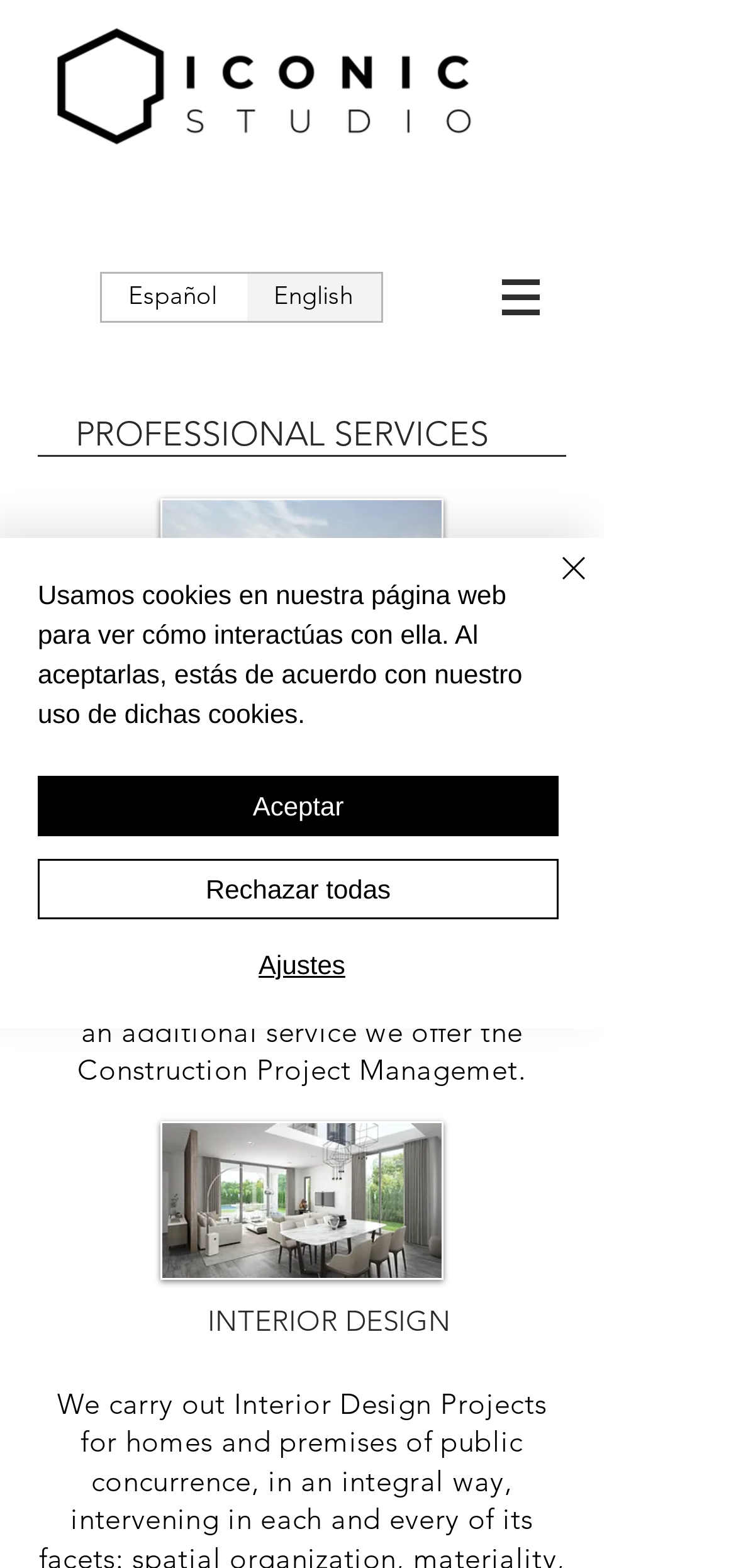What is the purpose of the 'Construction Project Management' service?
Please respond to the question with as much detail as possible.

According to the webpage, the 'Construction Project Management' service is an additional service offered by Iconic Studio, which involves managing projects from the preliminary draft to the execution of the works.